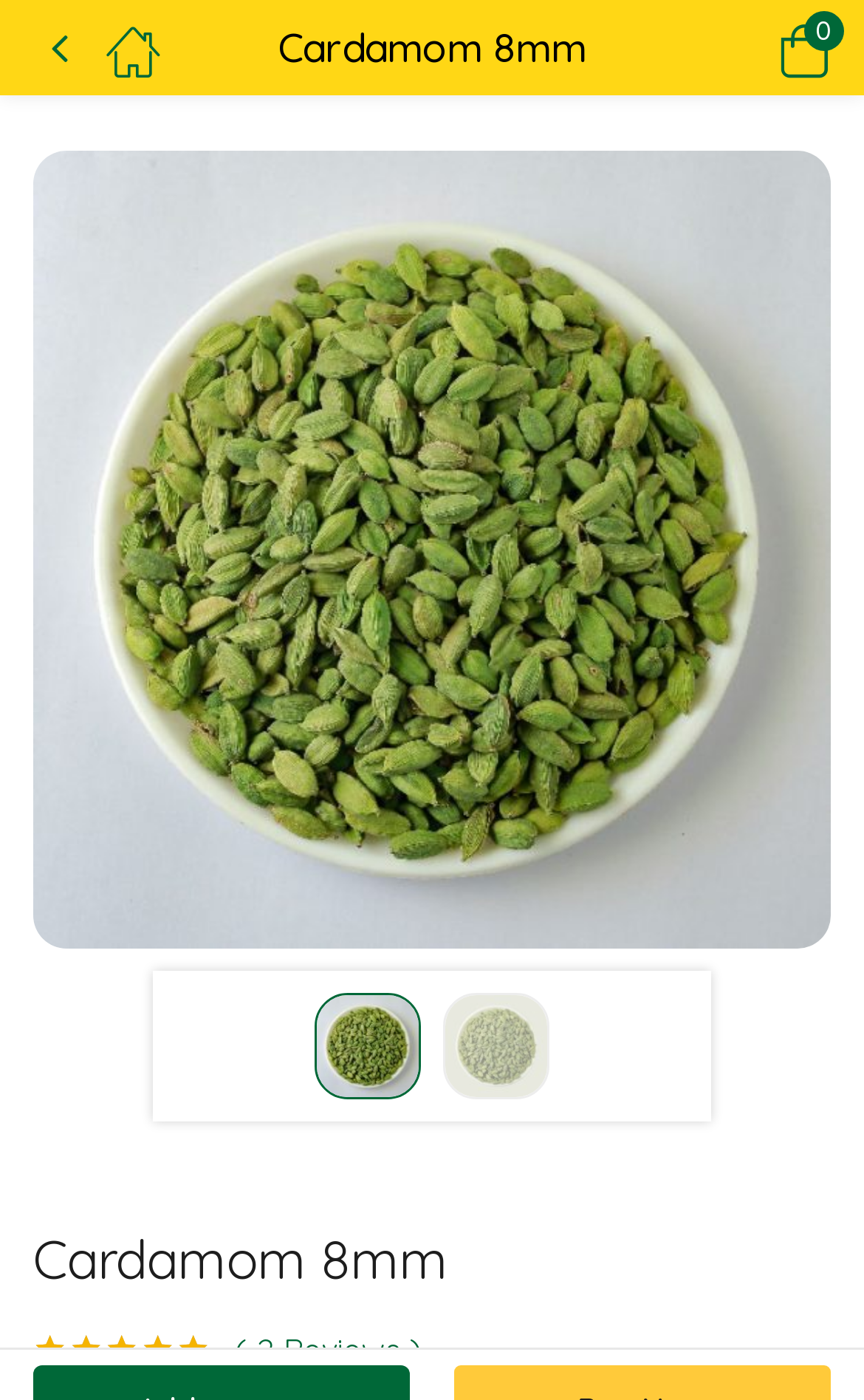What is the purpose of the button with the ' 0' icon?
Identify the answer in the screenshot and reply with a single word or phrase.

Has a popup menu